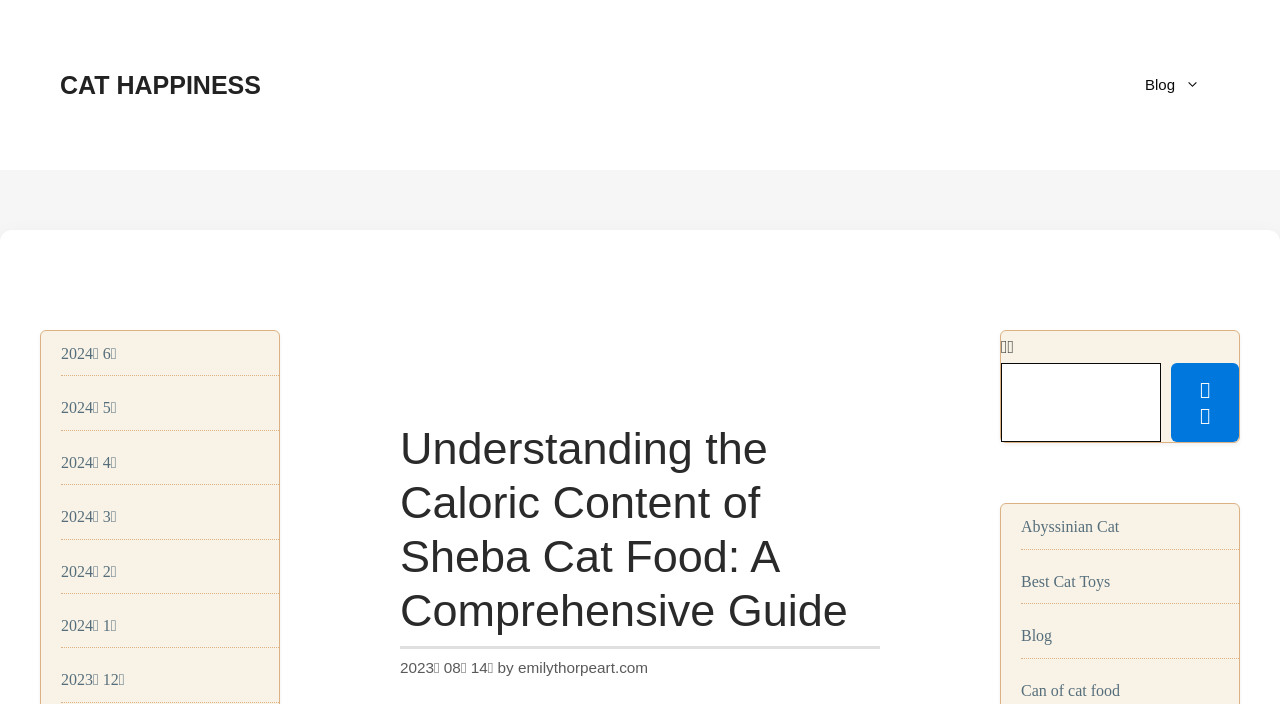Please specify the bounding box coordinates of the clickable region necessary for completing the following instruction: "click the '2024년 6월' link". The coordinates must consist of four float numbers between 0 and 1, i.e., [left, top, right, bottom].

[0.048, 0.49, 0.091, 0.514]